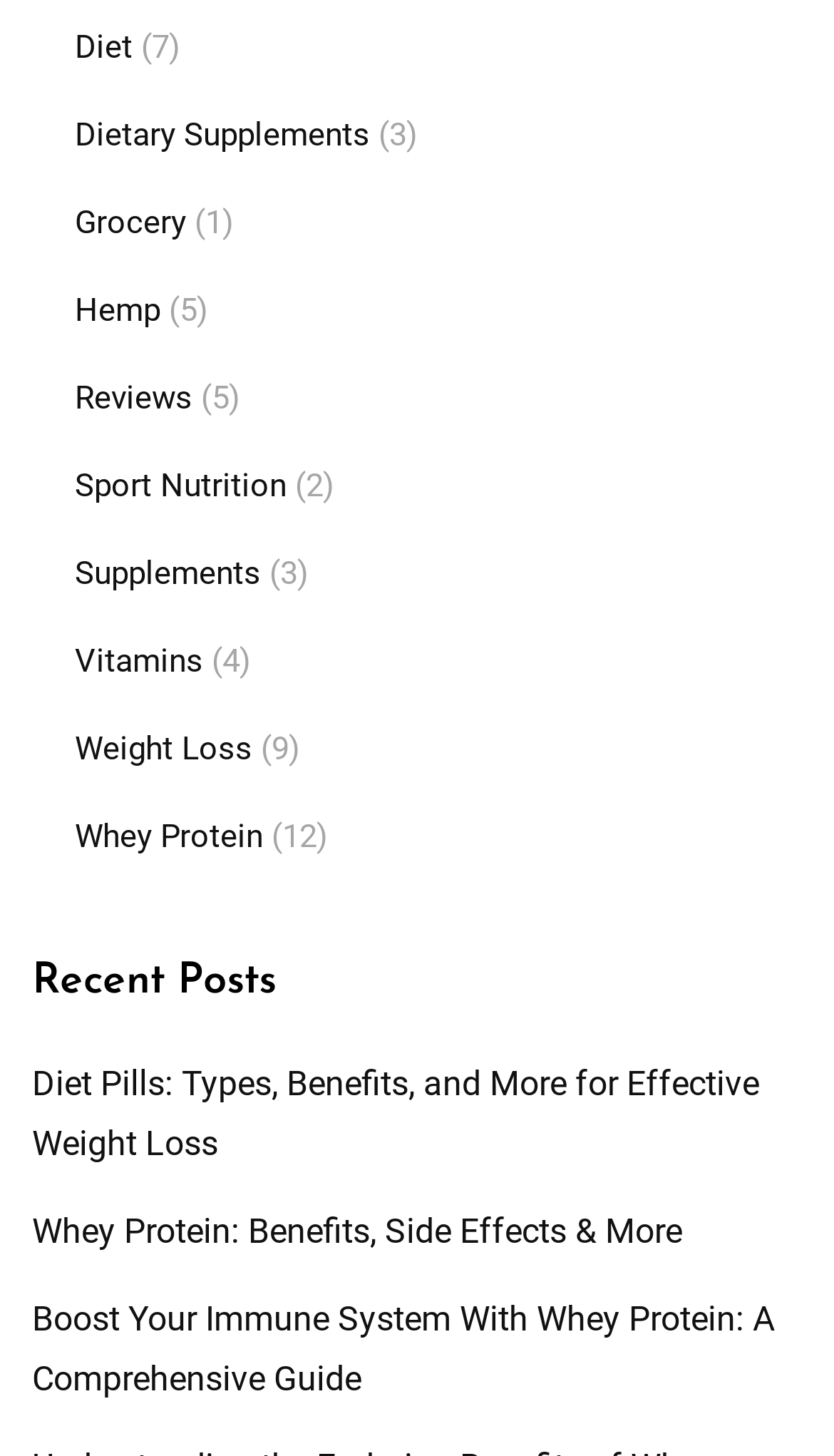Analyze the image and deliver a detailed answer to the question: What is the title of the first recent post?

I looked at the section with the heading 'Recent Posts' and found the title of the first link, which is 'Diet Pills: Types, Benefits, and More for Effective Weight Loss'.